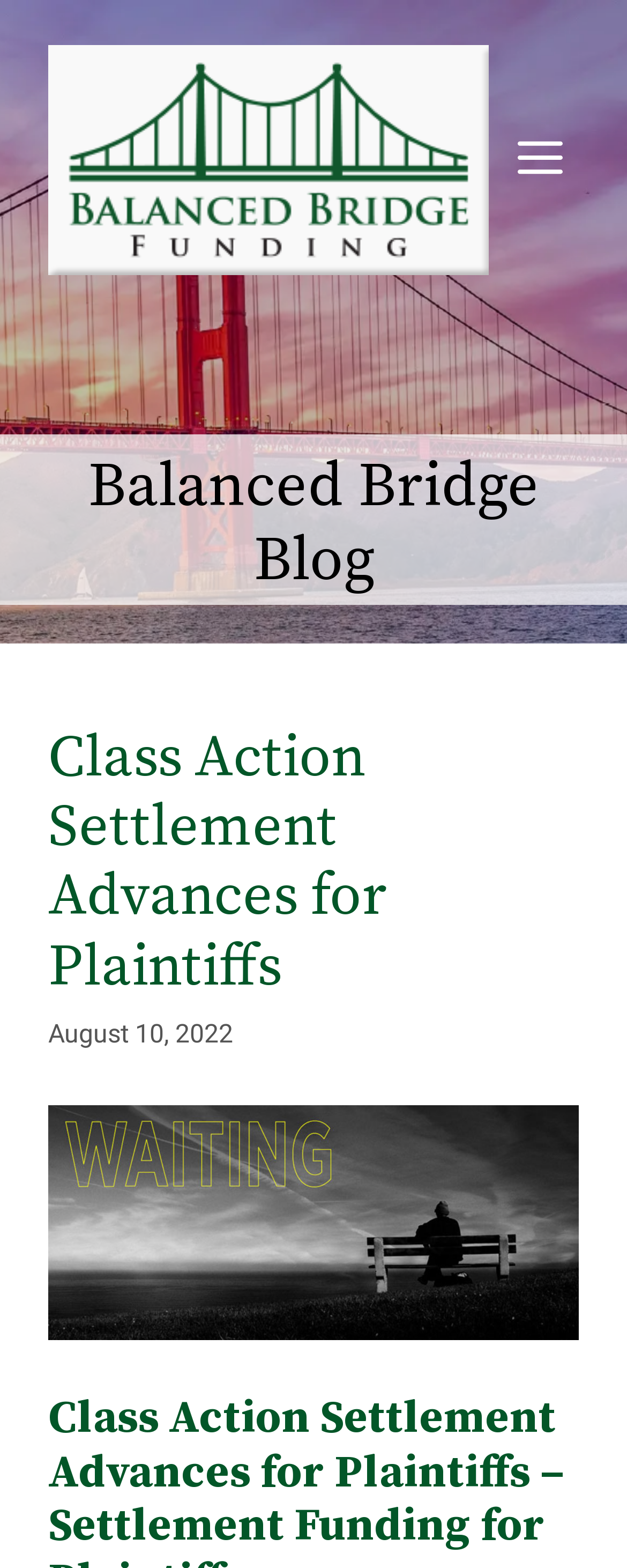Create a detailed description of the webpage's content and layout.

The webpage appears to be a blog or news article page, with a focus on class action settlement advances for plaintiffs. At the top of the page, there is a banner that spans the full width, containing a link to "Balanced Bridge Funding" with an accompanying image. Below the banner, there is a navigation menu on the right side, which can be toggled by a "MENU" button.

The main content of the page is headed by a title "Balanced Bridge Blog" in a large font, followed by a subheading "Class Action Settlement Advances for Plaintiffs" with a date "August 10, 2022" below it. The subheading and date are positioned near the top of the page, slightly to the right of center.

There are no other notable UI elements or images on the page, aside from the banner image and the navigation menu button. The overall layout is simple and easy to navigate, with a clear hierarchy of headings and content.